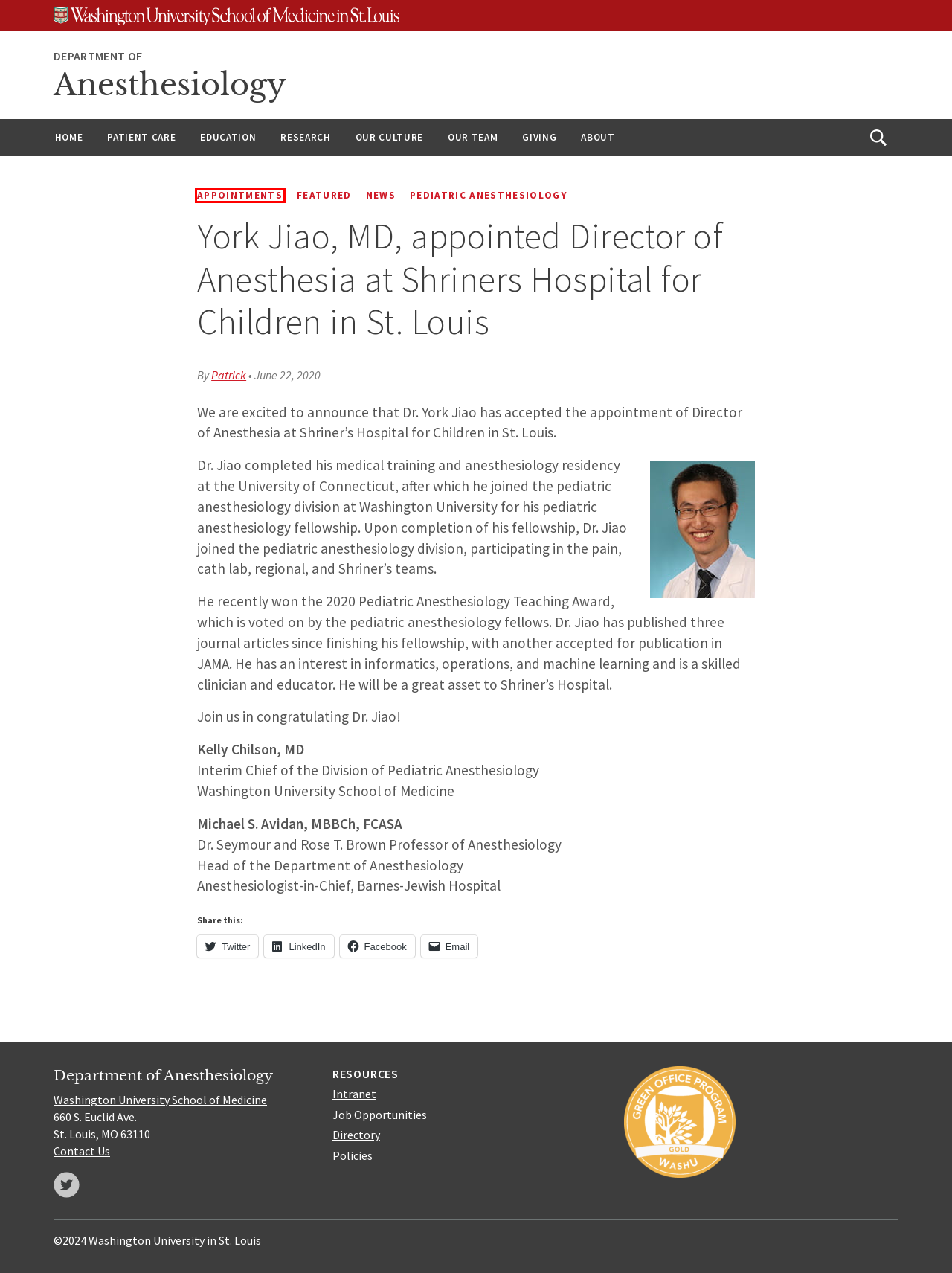You are given a screenshot of a webpage with a red rectangle bounding box around a UI element. Select the webpage description that best matches the new webpage after clicking the element in the bounding box. Here are the candidates:
A. Our Culture | Anesthesiology | Washington University School of Medicine in St. Louis
B. Department of Anesthesiology - Washington University School of Medicine
C. Education | Department of Anesthesiology | Washington University in St. Louis
D. Our Team | Anesthesiology | Washington University School of Medicine in St. Louis
E. Appointments Archives - Anesthesiology
F. Patrick, Author at Anesthesiology
G. News Archives - Anesthesiology
H. Job Opportunities | Anesthesiology | Washington University School of Medicine in St. Louis

E